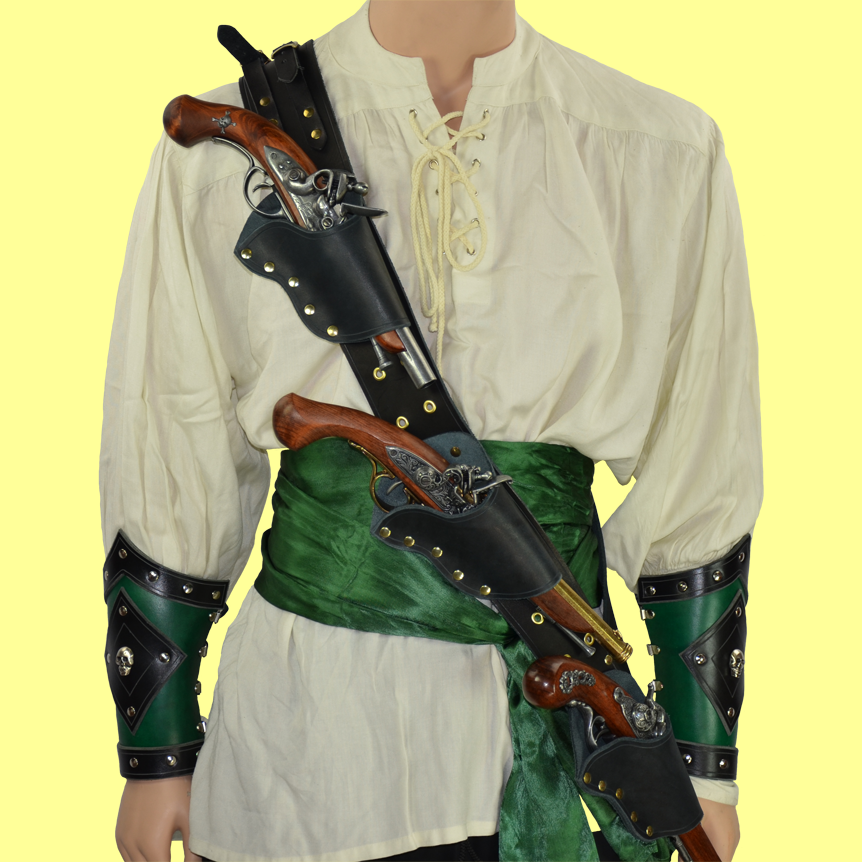Describe every detail you can see in the image.

The image showcases a detailed depiction of the "Pirates Triple Threat Pistol Baldric (DK2036)" designed for the serious pirate. The baldrick is worn diagonally across a styled mannequin dressed in a classic pirate shirt. It features a rich green sash accentuating the attire and is complemented by leather holsters that securely hold three ornate pistols. The holsters are crafted from quality leather, adorned with antique brass buckles and eyelets for added visual interest and utility. The ensemble also includes leather armguards, embellished with metallic studs and skull motifs, enhancing the pirate aesthetic. This product is a perfect fit for anyone looking to elevate their pirate-themed costume or display.